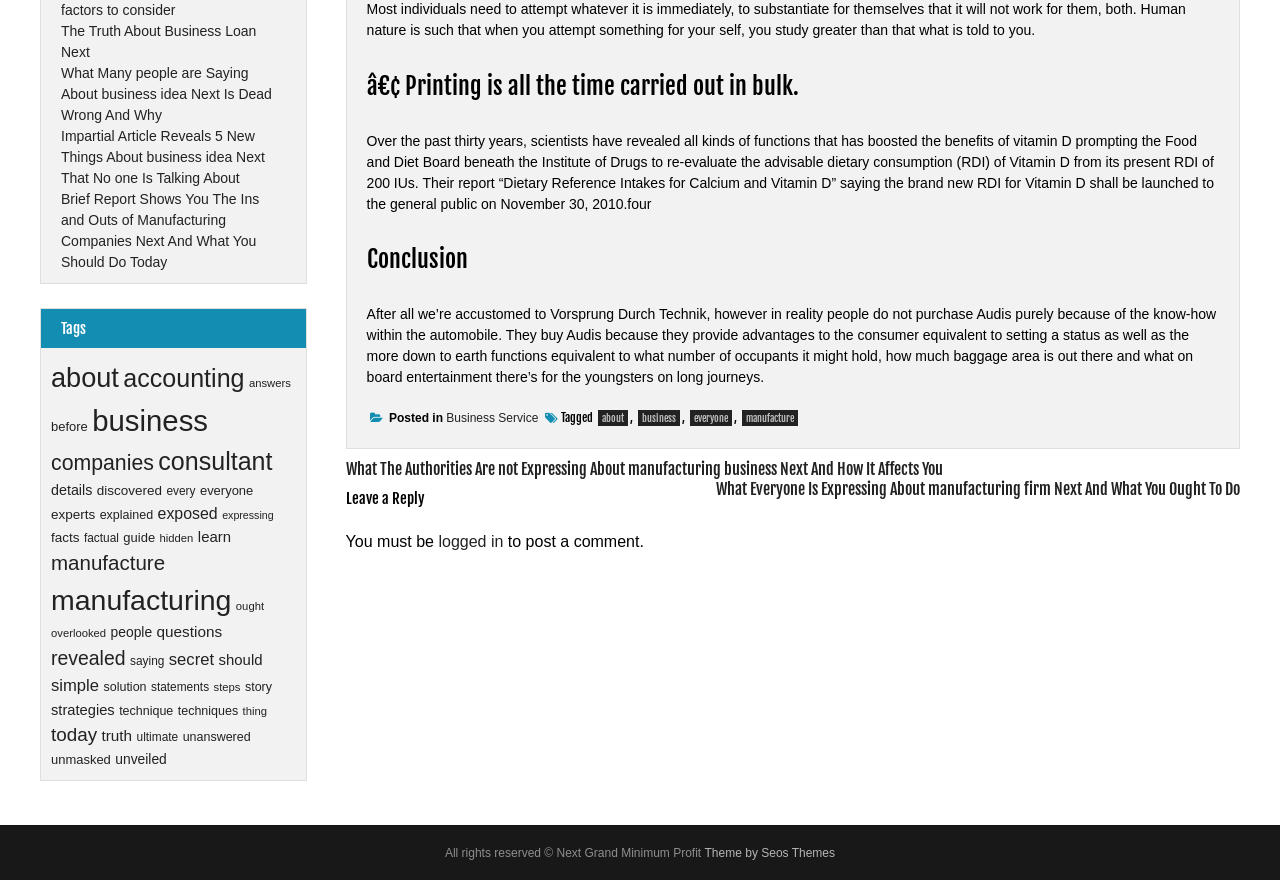Provide a brief response to the question below using a single word or phrase: 
What is the topic of the article?

Business and manufacturing